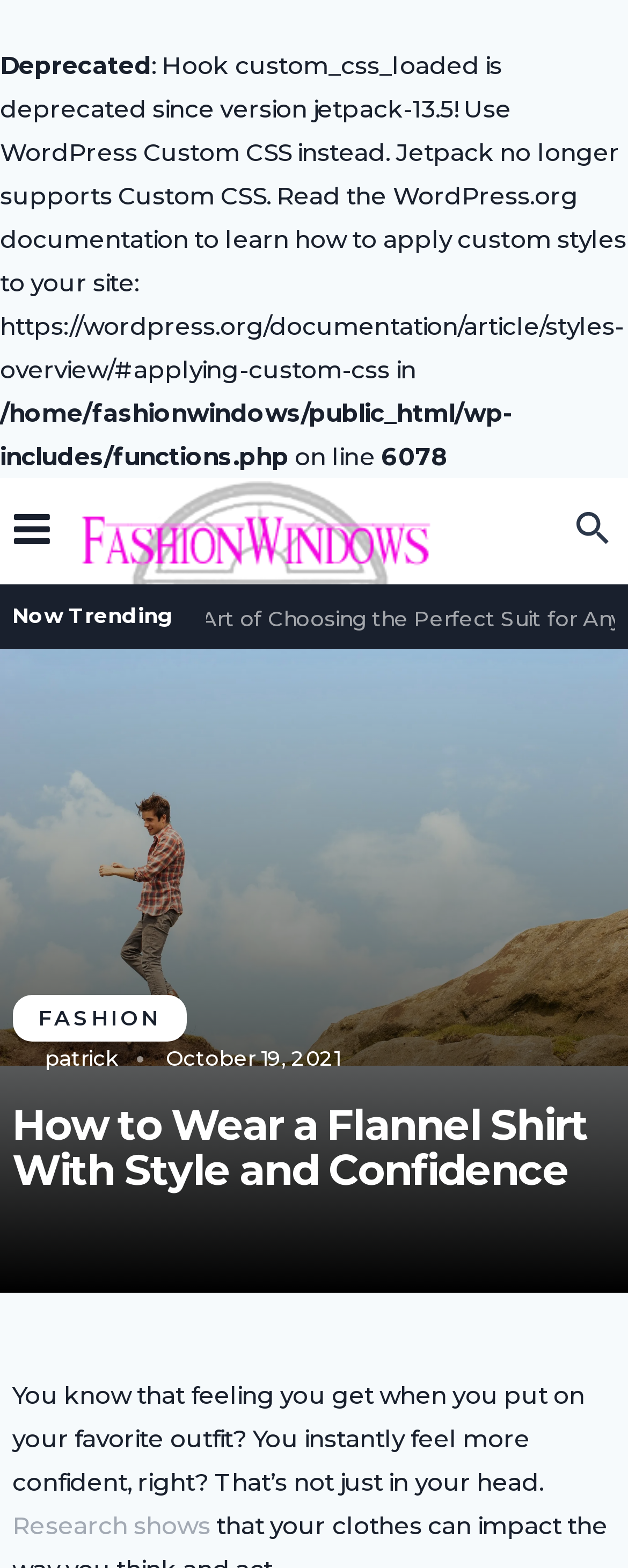Identify the main heading of the webpage and provide its text content.

How to Wear a Flannel Shirt With Style and Confidence